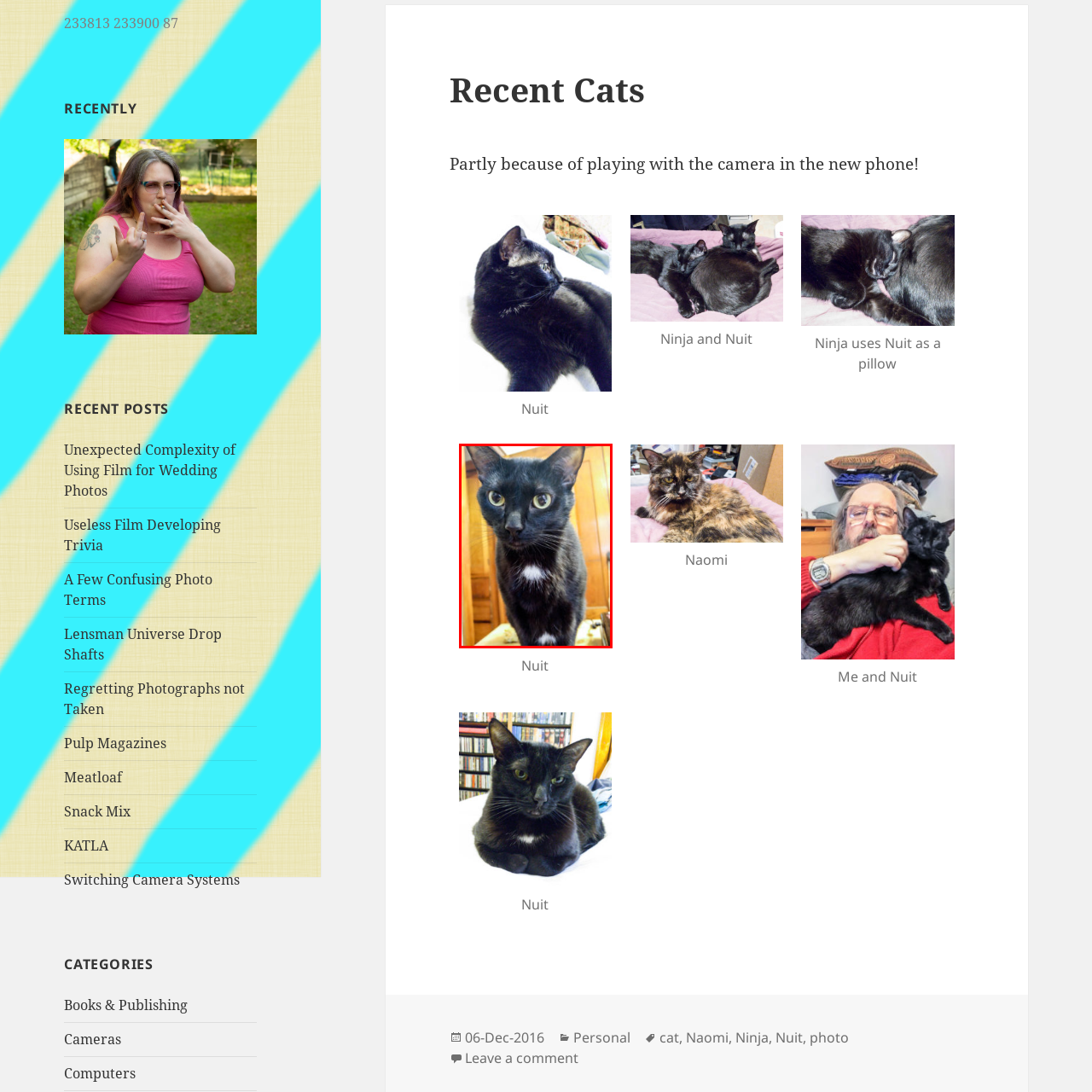Analyze the picture enclosed by the red bounding box and provide a single-word or phrase answer to this question:
What is the material of the background?

wooden paneling